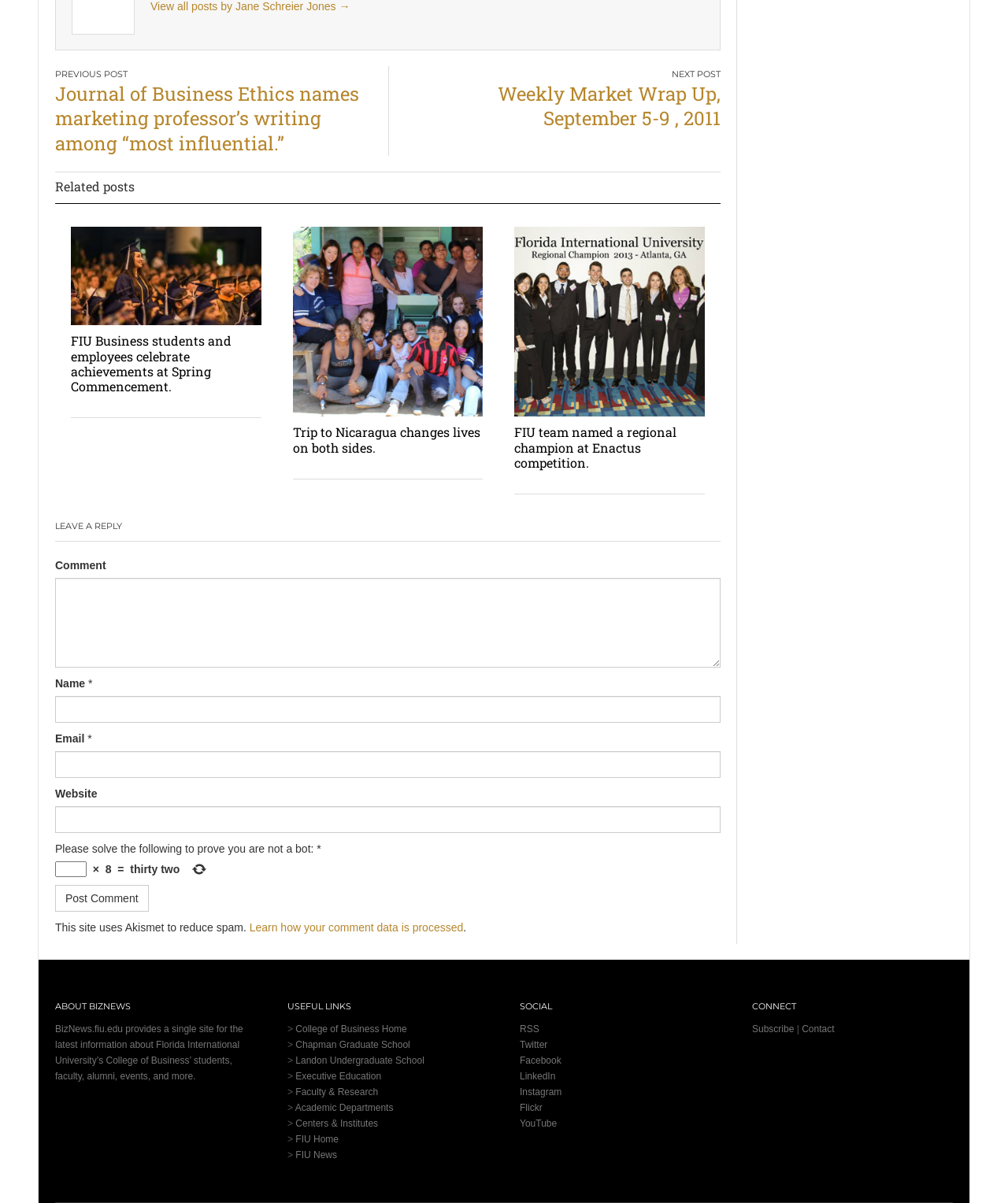What type of information is provided in the 'ABOUT BIZNEWS' section? Based on the image, give a response in one word or a short phrase.

Information about BizNews